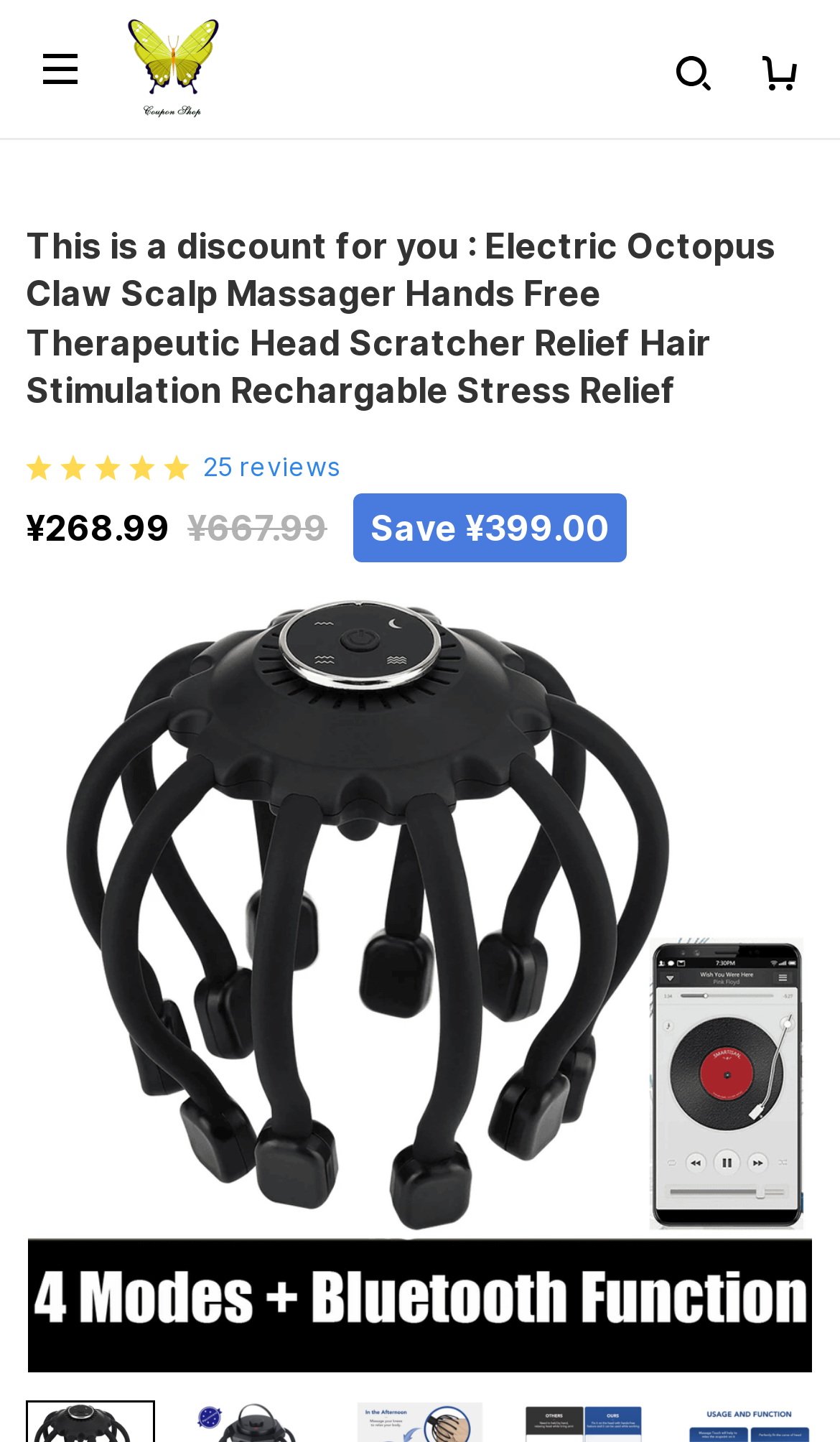What is the purpose of the 'MORE PAYMENT OPTIONS' link?
Refer to the image and offer an in-depth and detailed answer to the question.

The 'MORE PAYMENT OPTIONS' link is likely used to provide customers with alternative payment options beyond the default payment method, giving them more flexibility and convenience.